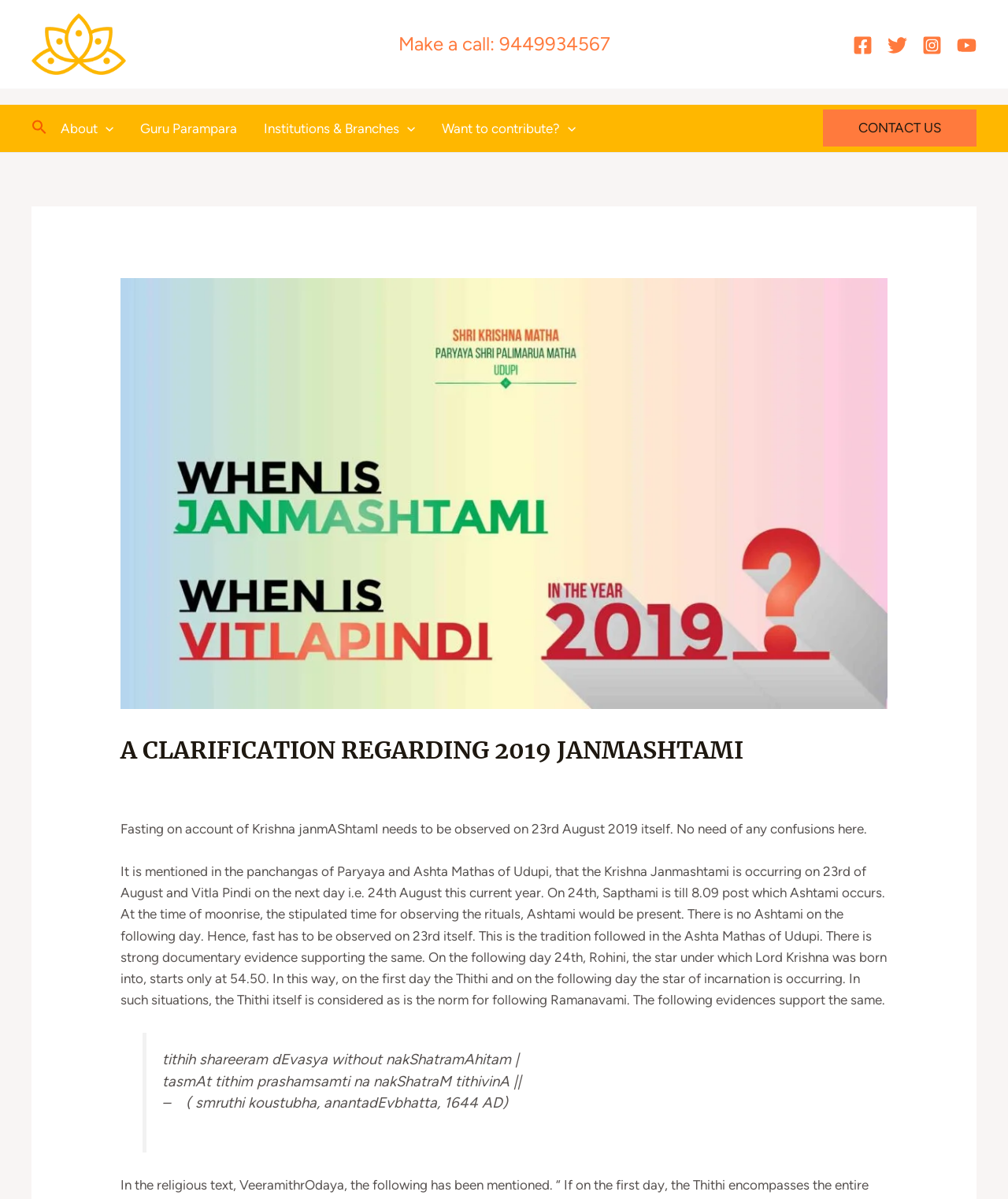Create a detailed summary of all the visual and textual information on the webpage.

This webpage is about a clarification regarding 2019 Janmashtami, specifically from Shri Palimaru Matha. At the top, there is a logo of Shri Palimaru Matha, accompanied by a link to the organization's website. Below the logo, there is a call-to-action to make a call to a phone number. On the top-right corner, there are social media links to Facebook, Twitter, Instagram, and Youtube.

The main content of the webpage is divided into two sections. The first section is a navigation menu with links to search, about, Guru Parampara, Institutions & Branches, and Want to contribute?. The second section is the main article, which starts with a heading "A CLARIFICATION REGARDING 2019 JANMASHTAMI". Below the heading, there is an image related to Krishna Janmashtami.

The article explains that fasting on account of Krishna Janmashtami needs to be observed on 23rd August 2019 itself, citing evidence from panchangas of Paryaya and Ashta Mathas of Udupi. The text provides detailed information about the timing of the rituals, including the occurrence of Ashtami and the star Rohini. The article also includes a blockquote with Sanskrit verses and their translation, supporting the argument.

At the bottom of the article, there are links to leave a comment, blog, and news, along with the author's name, nandana.